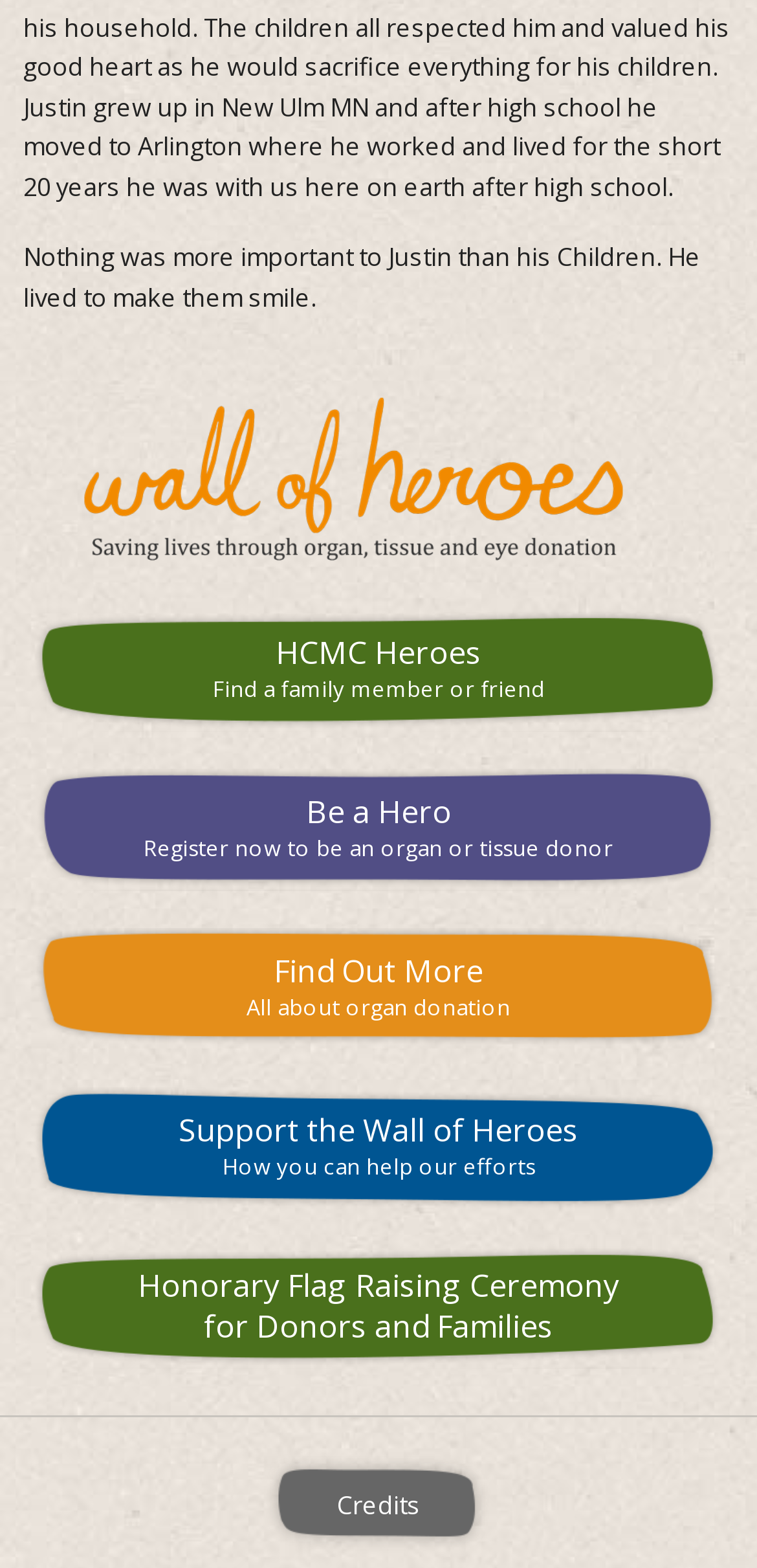Find the bounding box coordinates for the UI element that matches this description: "Credits".

[0.038, 0.928, 0.962, 0.99]